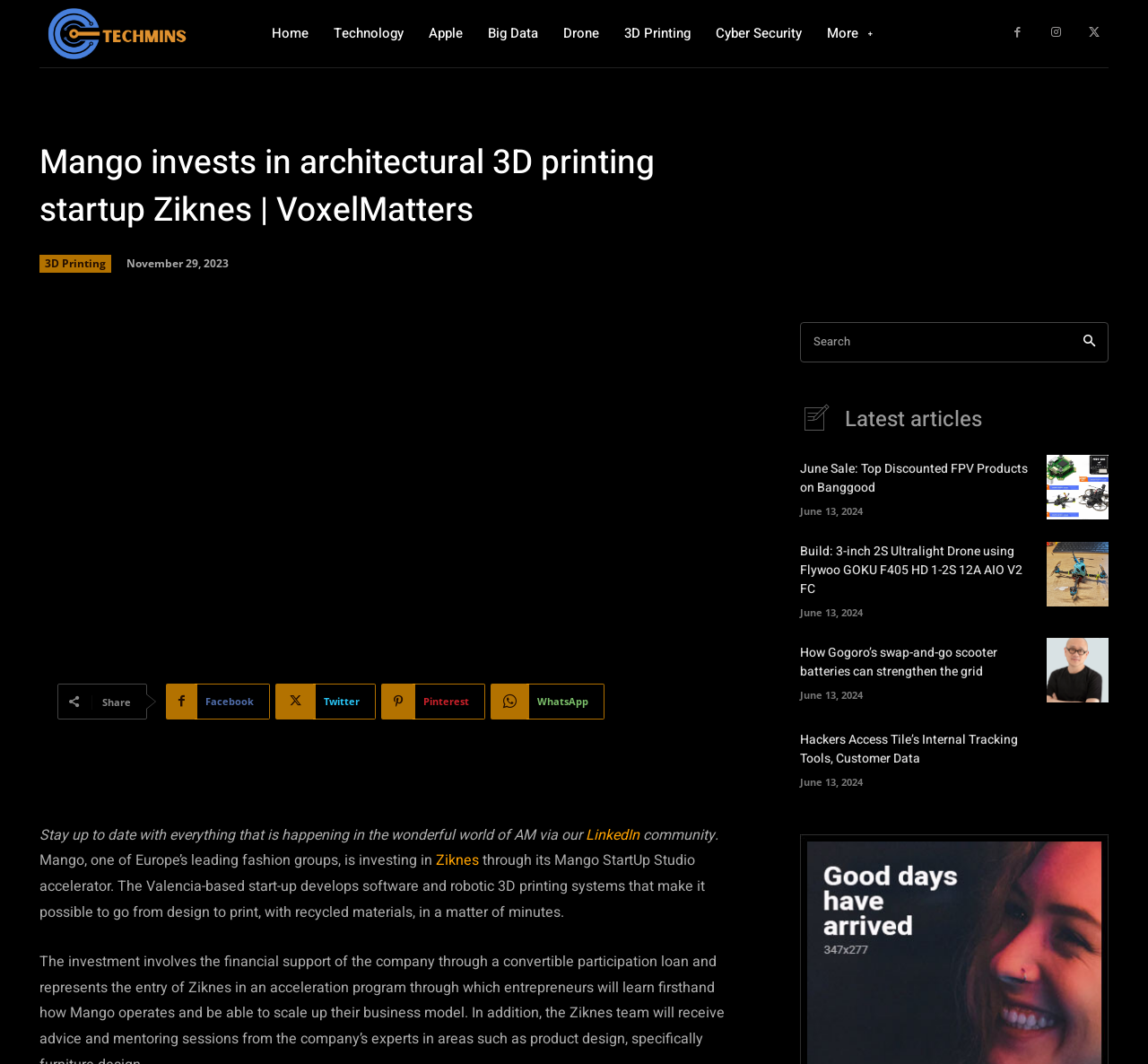What is the date of the article 'June Sale: Top Discounted FPV Products on Banggood'?
Please provide a comprehensive answer based on the information in the image.

The webpage lists an article titled 'June Sale: Top Discounted FPV Products on Banggood' with a timestamp of June 13, 2024, indicating the date of the article.